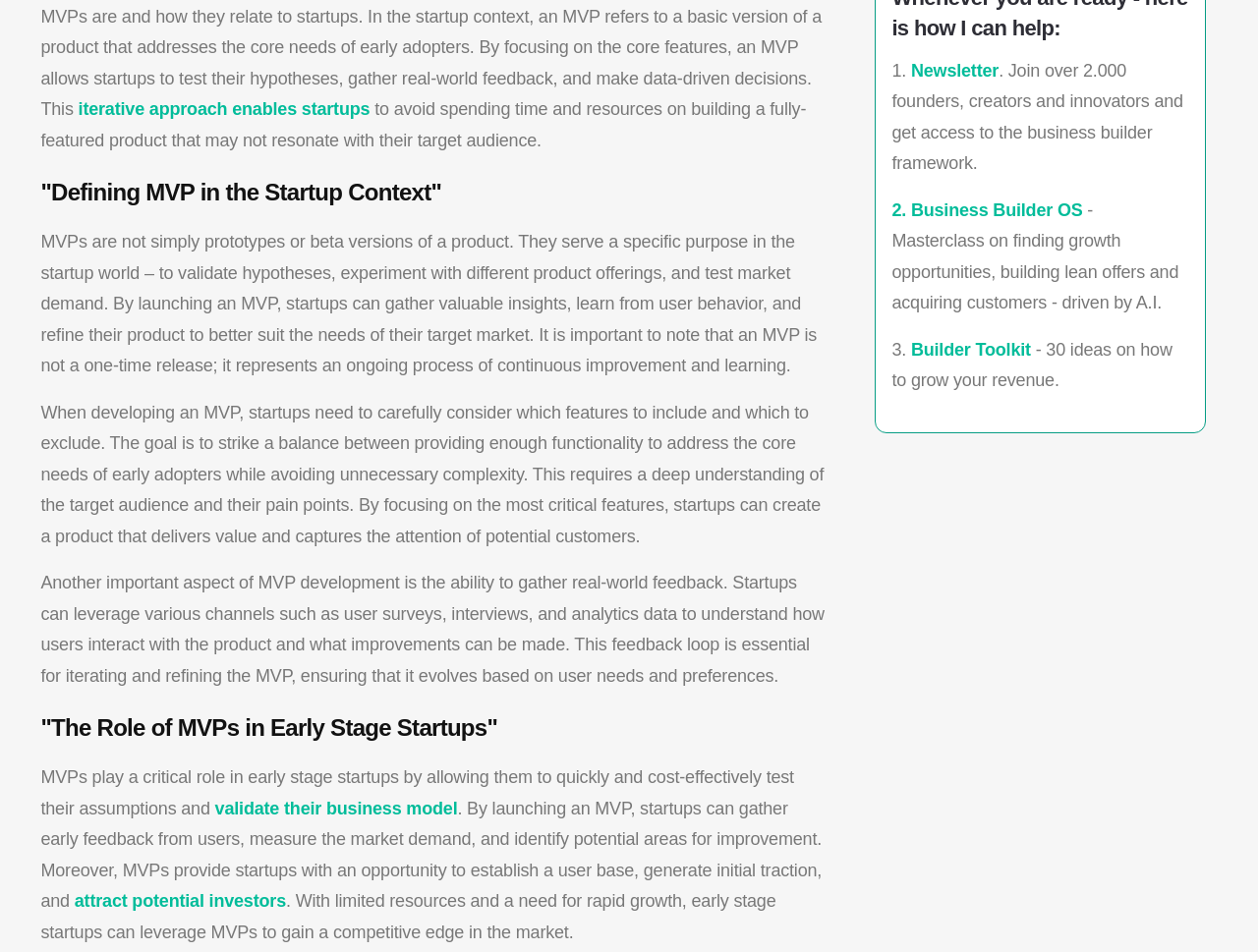What is offered to founders, creators, and innovators who join the newsletter?
Answer the question using a single word or phrase, according to the image.

access to the business builder framework